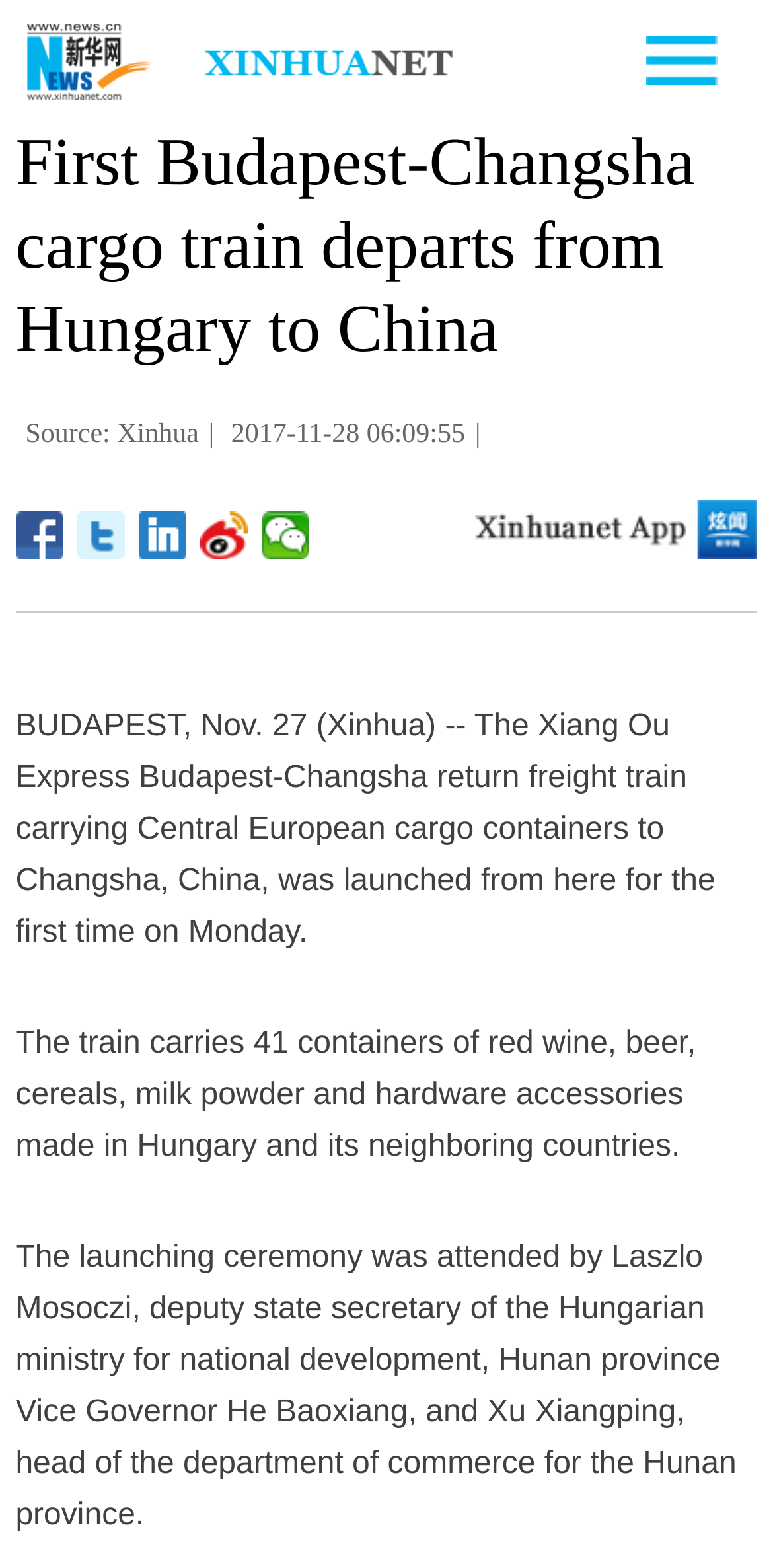Identify the text that serves as the heading for the webpage and generate it.

First Budapest-Changsha cargo train departs from Hungary to China